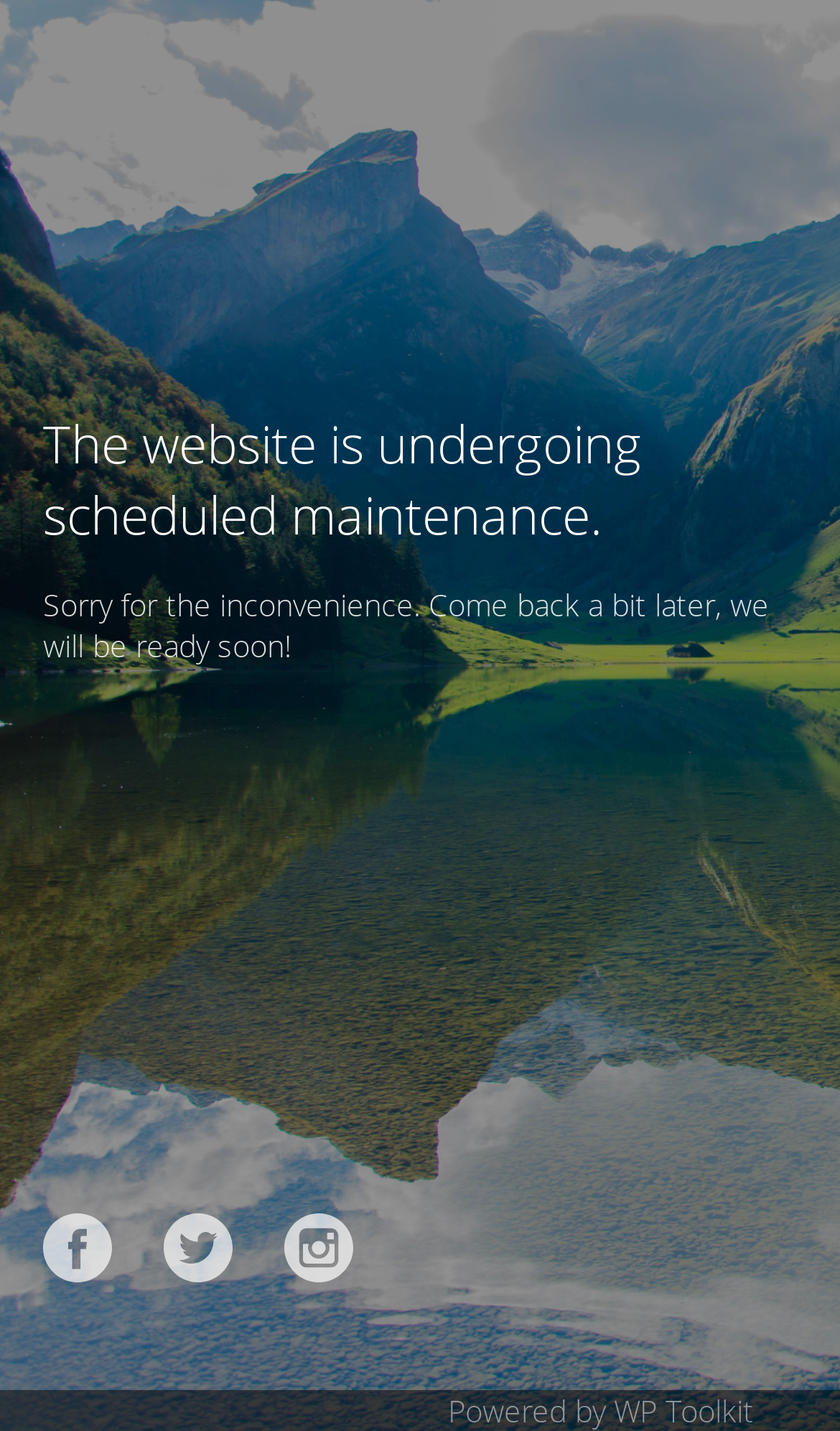Give a full account of the webpage's elements and their arrangement.

The webpage is currently undergoing scheduled maintenance. At the top, there are two headings that apologize for the inconvenience and inform users to come back later. Below these headings, there are three social media links, Facebook, Twitter, and Instagram, each accompanied by its respective icon. These links are positioned side by side, with Facebook on the left, Twitter in the middle, and Instagram on the right. At the very bottom of the page, there is a footer section that displays the text "Powered by WP Toolkit".